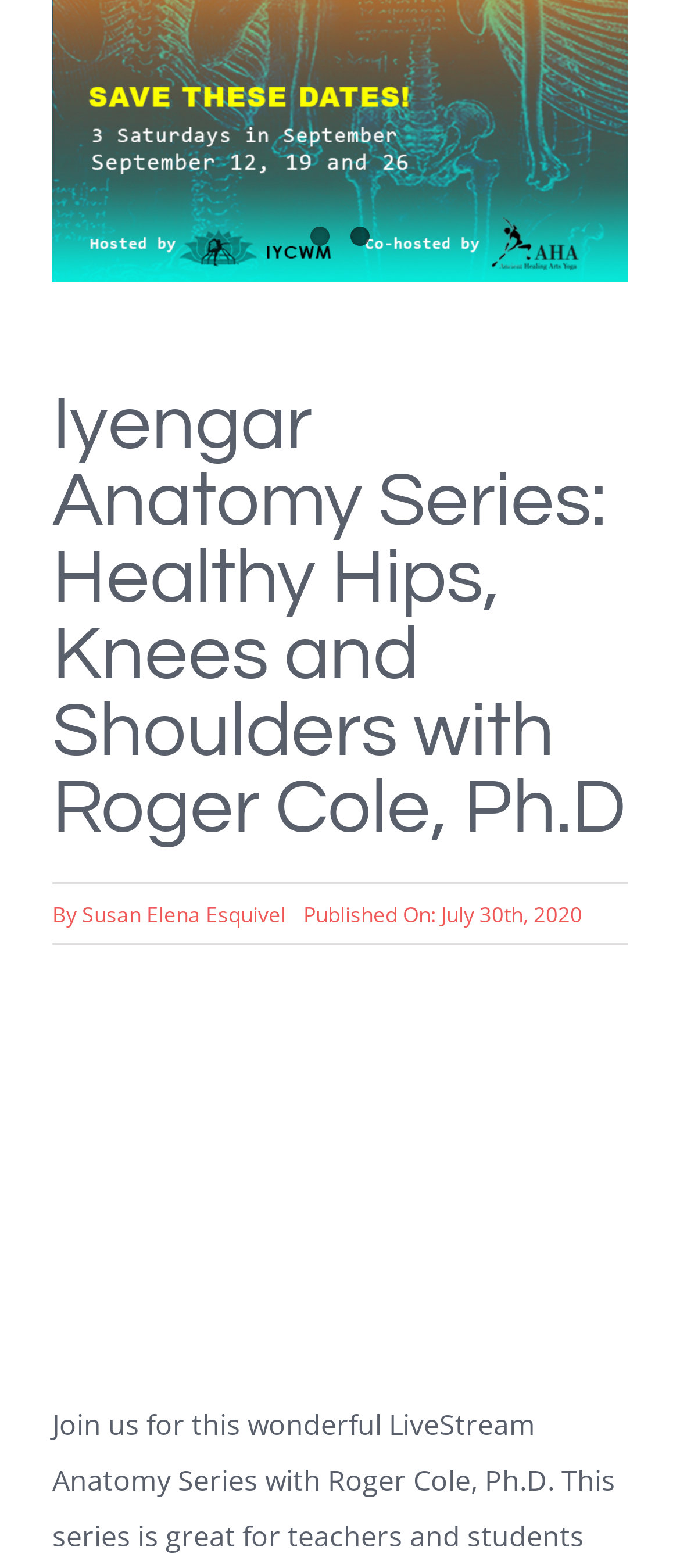Calculate the bounding box coordinates of the UI element given the description: "Iyengar Immersion".

[0.0, 0.004, 1.0, 0.077]